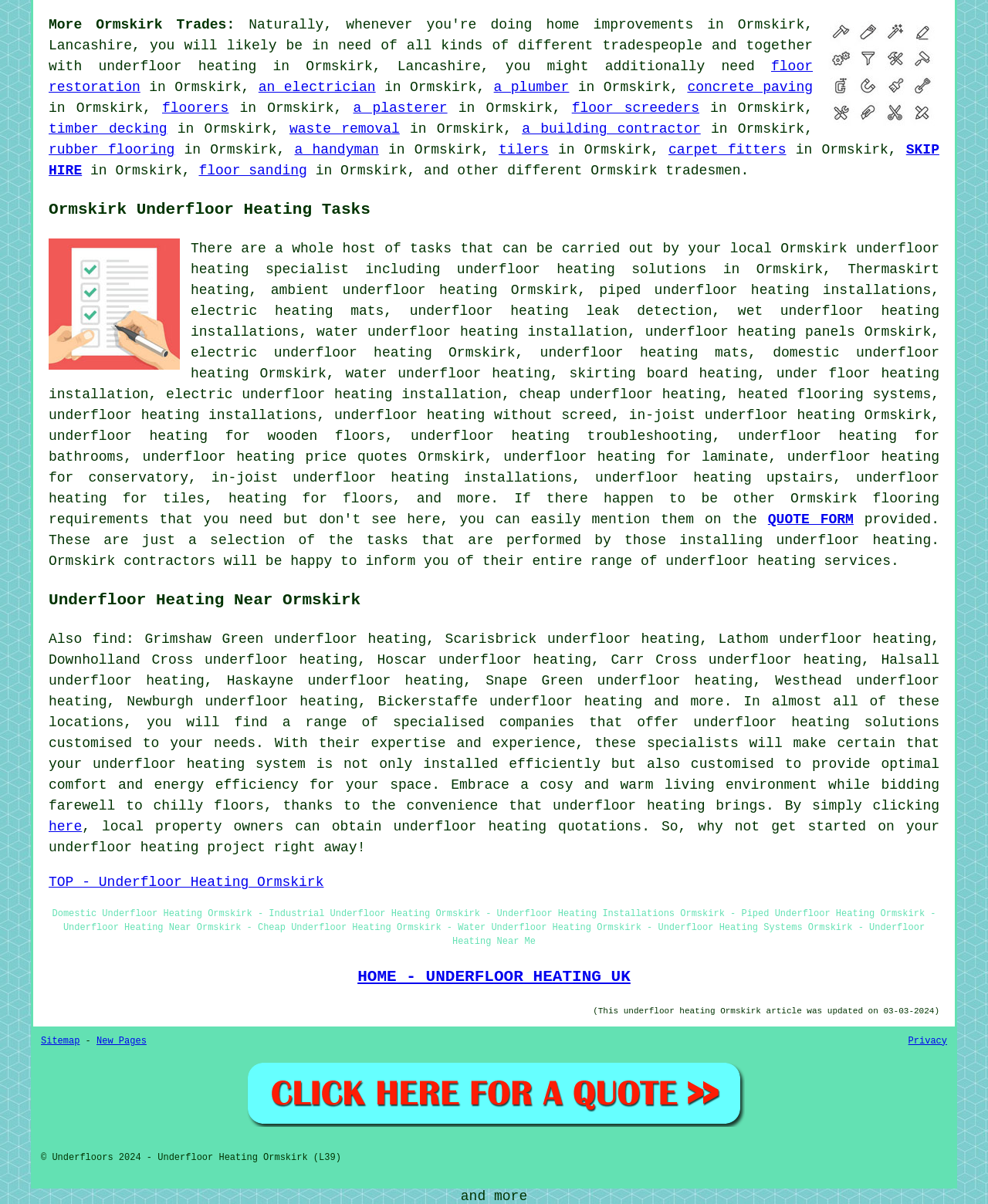Could you specify the bounding box coordinates for the clickable section to complete the following instruction: "go to underfloor heating tasks"?

[0.049, 0.164, 0.951, 0.185]